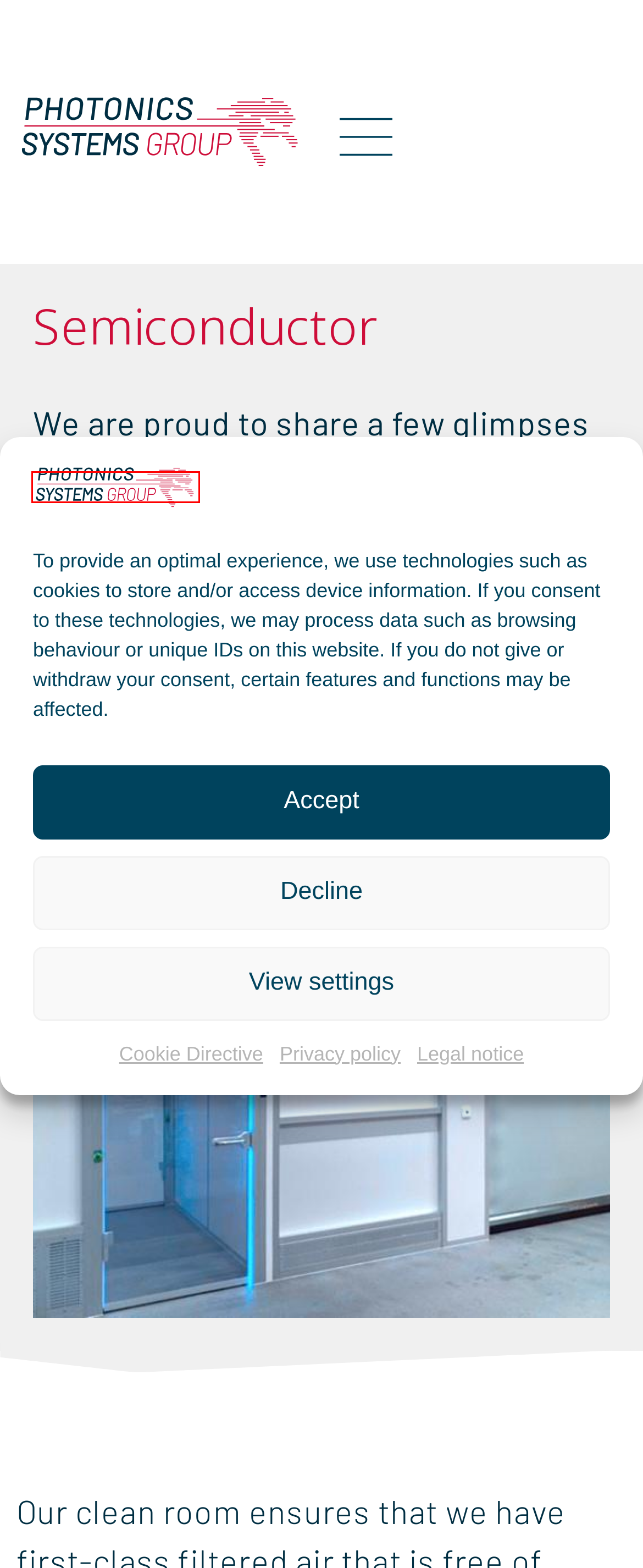Review the webpage screenshot and focus on the UI element within the red bounding box. Select the best-matching webpage description for the new webpage that follows after clicking the highlighted element. Here are the candidates:
A. Privacy policy - Photonics Systems Group
B. Laser machines for micromaterial processing
C. Homepage - L-TRIS Instruments
D. Legal notice - Photonics Systems Group
E. WhistleFox
F. Home - Photonics Systems Group
G. Responsibility - Photonics Systems Group
H. Cookie-Richtlinie (EU) - Photonics Systems Group

F